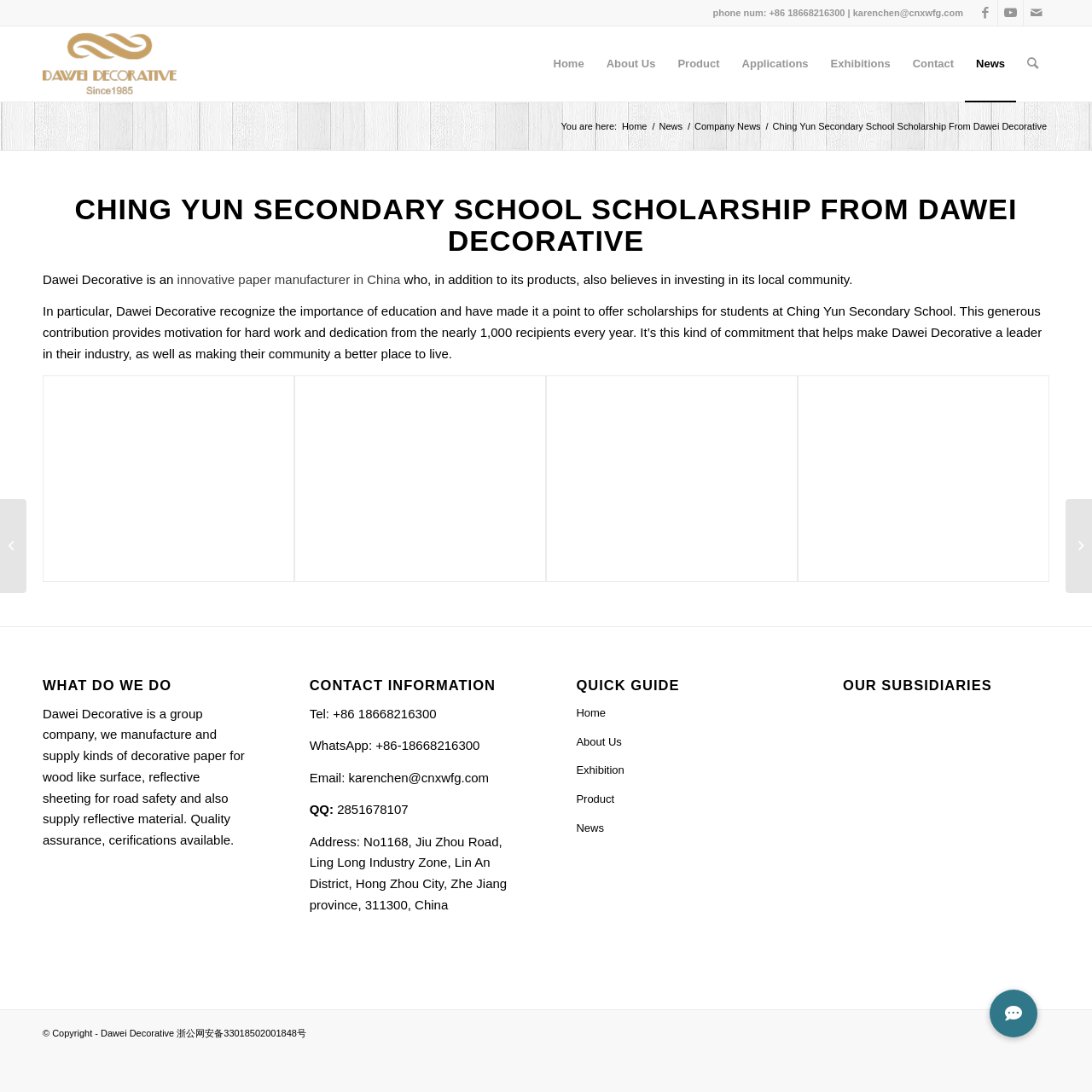Provide a one-word or short-phrase response to the question:
How many images are there in the 'CHING YUN SECONDARY SCHOOL SCHOLARSHIP FROM DAWEI DECORATIVE' section?

4